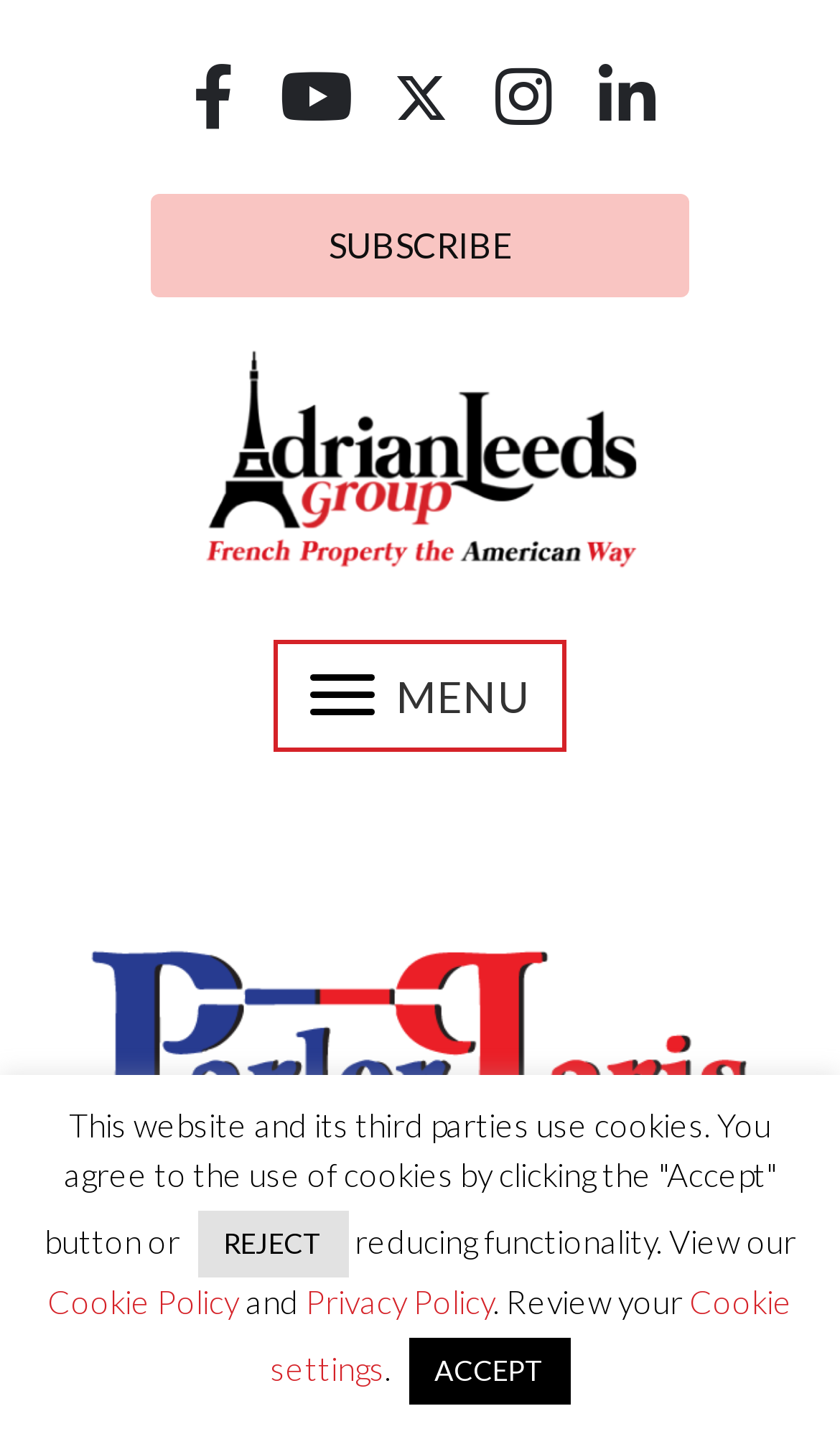Create a detailed narrative describing the layout and content of the webpage.

This webpage is a personal blog or website, with a title "Fourteen Years in Paris, Four Hundred Restaurants". At the top, there are social media buttons for Facebook, YouTube, Twitter, Instagram, and LinkedIn, aligned horizontally. Below these buttons, there is a "SUBSCRIBE" link and the Adrian Leeds Group logo, which is an image. 

To the right of the logo, there is a "MENU" button. Further down, there is a section with the Parler Paris Nouvellettre logo, an image, and some text describing the brands Parler Paris and Parler Nice, which are part of the Adrian Leeds Group. 

At the bottom of the page, there is a notice about the use of cookies, with a "REJECT" button and a "Cookie settings" button. There are also links to the "Cookie Policy" and "Privacy Policy" pages. Finally, there is an "ACCEPT" button to agree to the use of cookies.